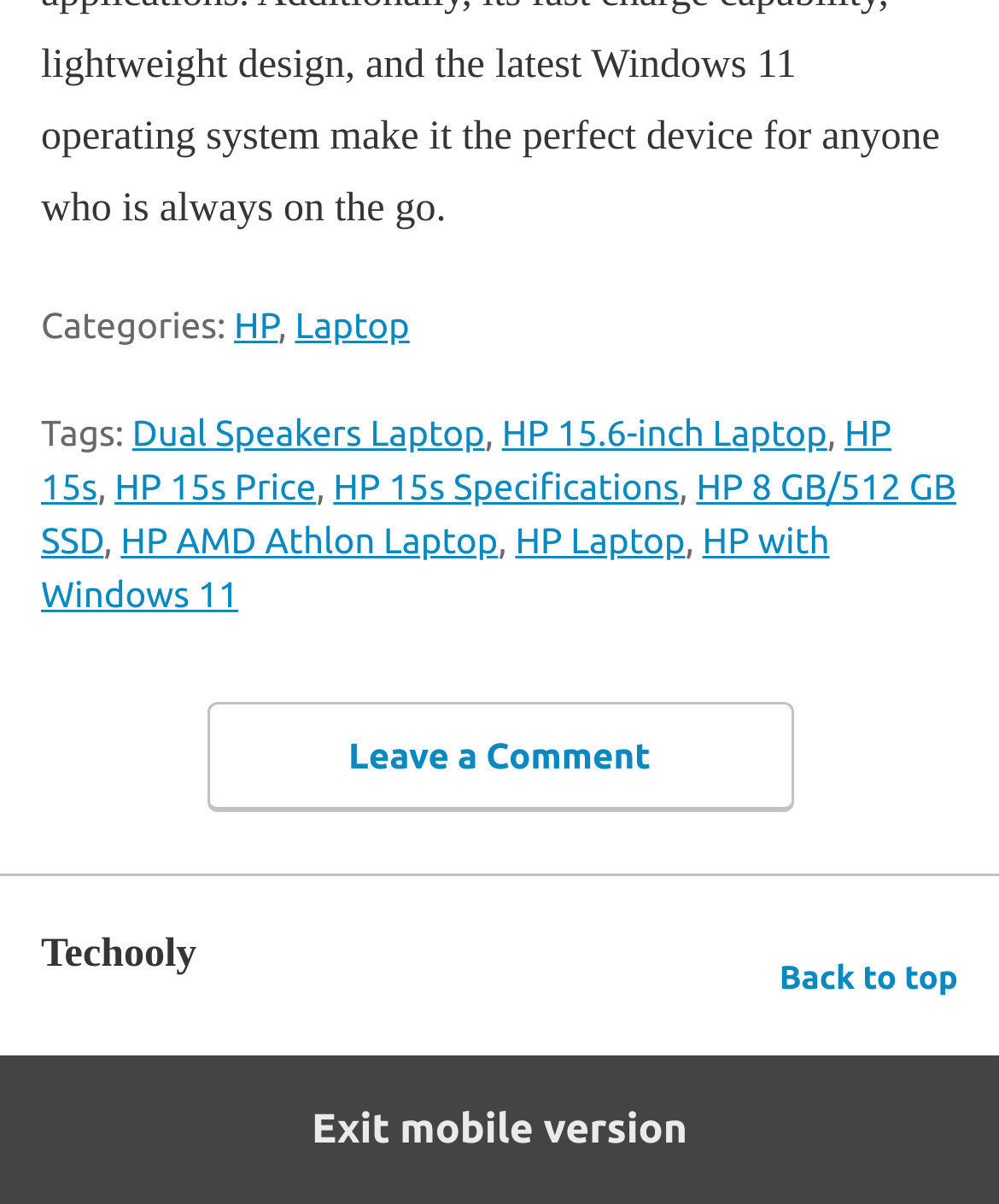What is the brand of the laptop?
By examining the image, provide a one-word or phrase answer.

HP